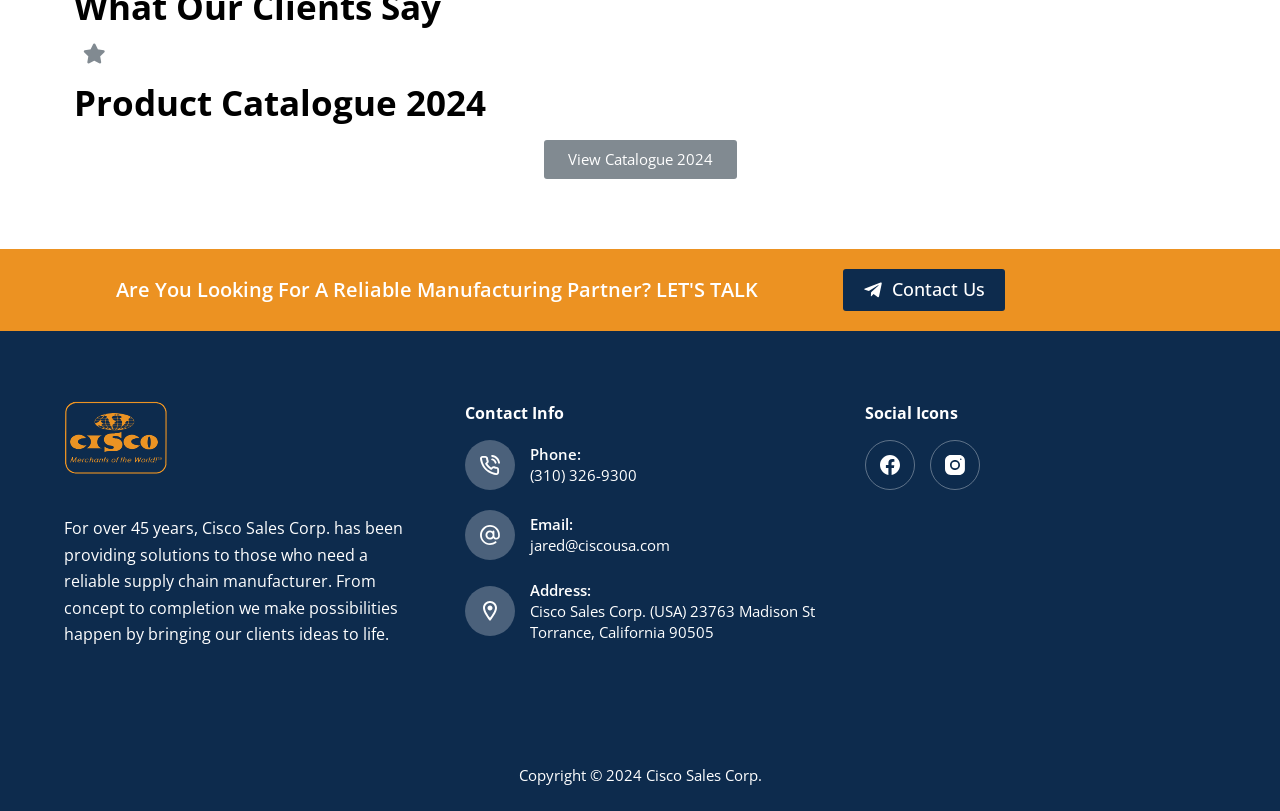Using floating point numbers between 0 and 1, provide the bounding box coordinates in the format (top-left x, top-left y, bottom-right x, bottom-right y). Locate the UI element described here: View Catalogue 2024

[0.425, 0.173, 0.575, 0.221]